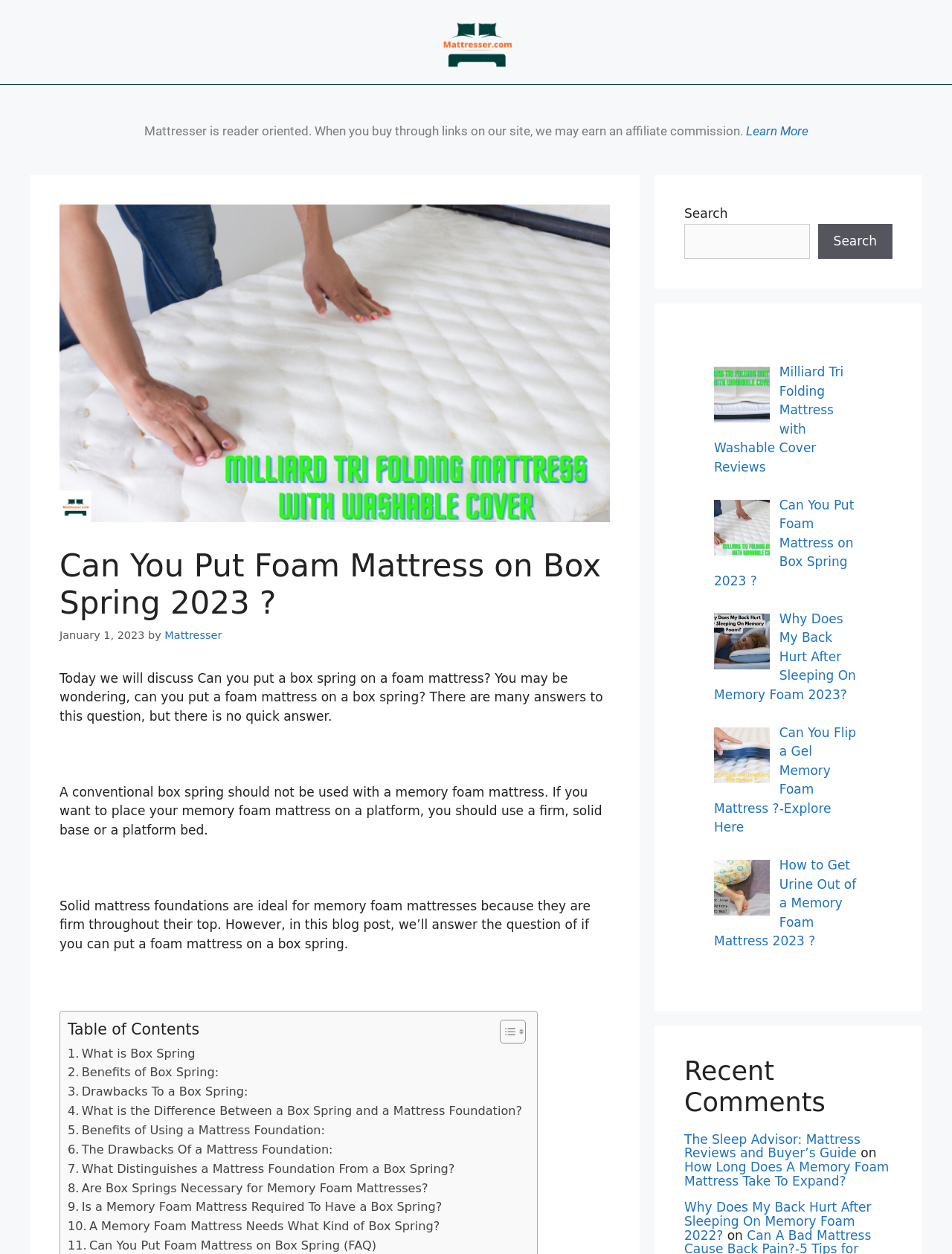What is the title of the section below the article? Based on the screenshot, please respond with a single word or phrase.

Recent Comments